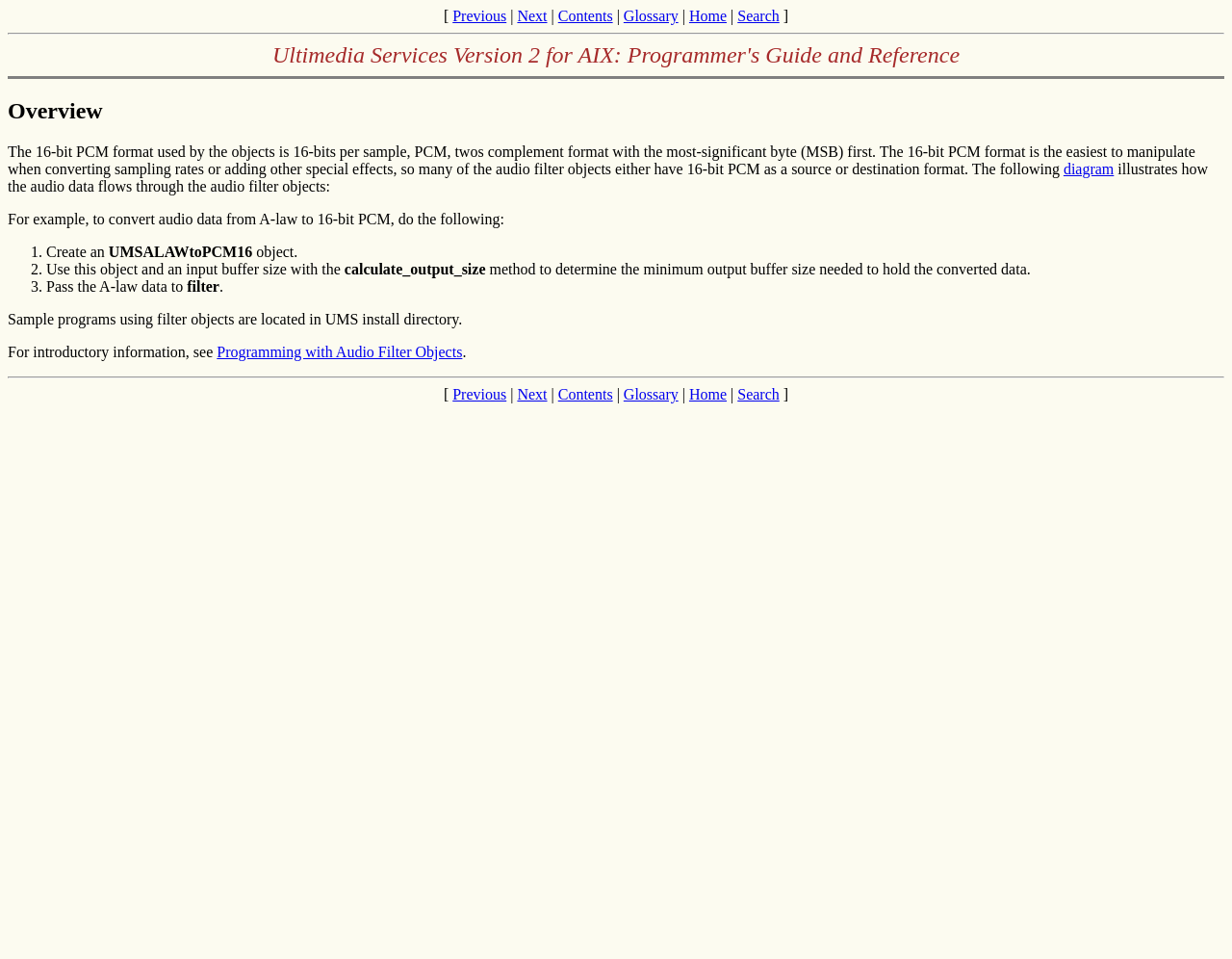Locate the UI element that matches the description Programming with Audio Filter Objects in the webpage screenshot. Return the bounding box coordinates in the format (top-left x, top-left y, bottom-right x, bottom-right y), with values ranging from 0 to 1.

[0.176, 0.358, 0.375, 0.375]